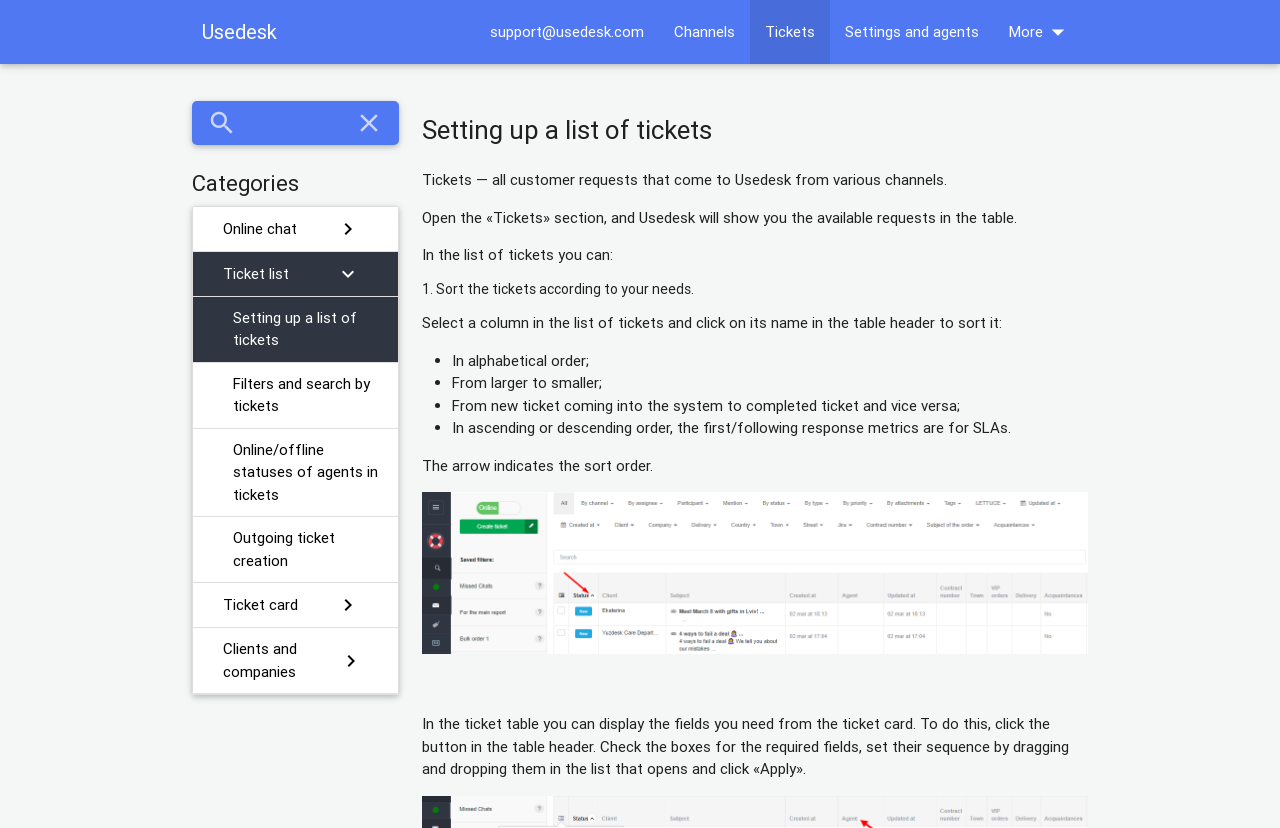What is the purpose of the 'Tickets' section?
Based on the screenshot, answer the question with a single word or phrase.

View customer requests